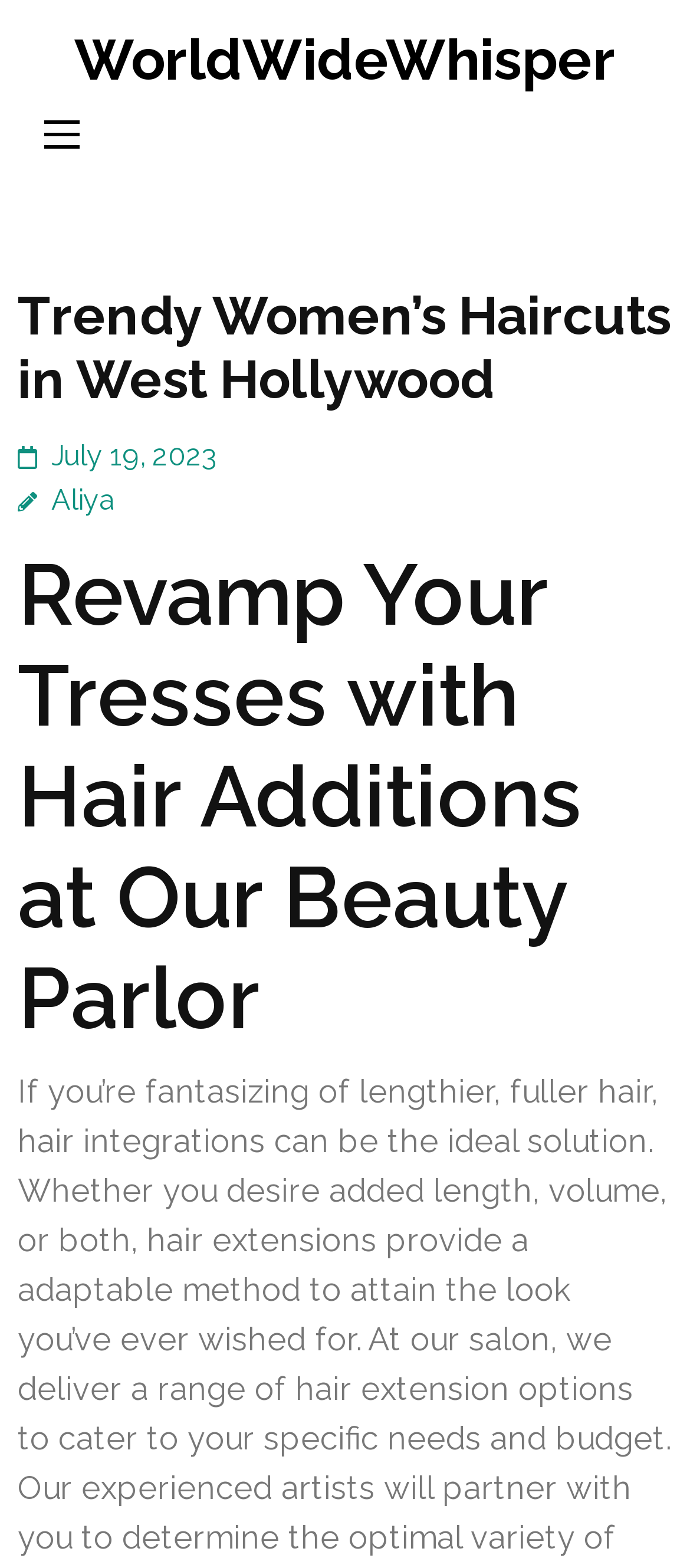Using the details in the image, give a detailed response to the question below:
What is the name of the author mentioned on the webpage?

I found the author's name by looking at the link element with the text 'Aliya' which is a child of the header element.